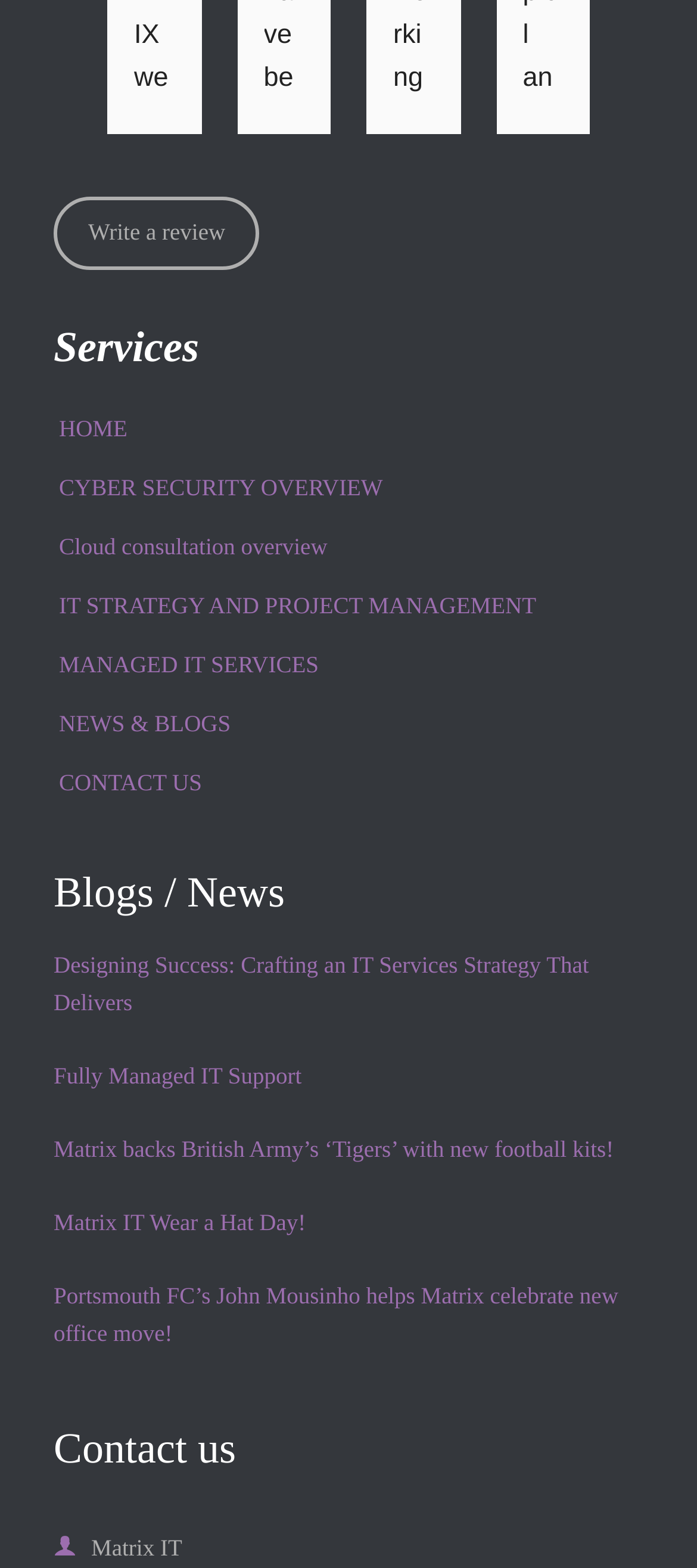How many links are under the 'Services' heading?
Please answer the question with as much detail and depth as you can.

Under the 'Services' heading, there are 6 links: 'HOME', 'CYBER SECURITY OVERVIEW', 'Cloud consultation overview', 'IT STRATEGY AND PROJECT MANAGEMENT', 'MANAGED IT SERVICES', and 'NEWS & BLOGS'.